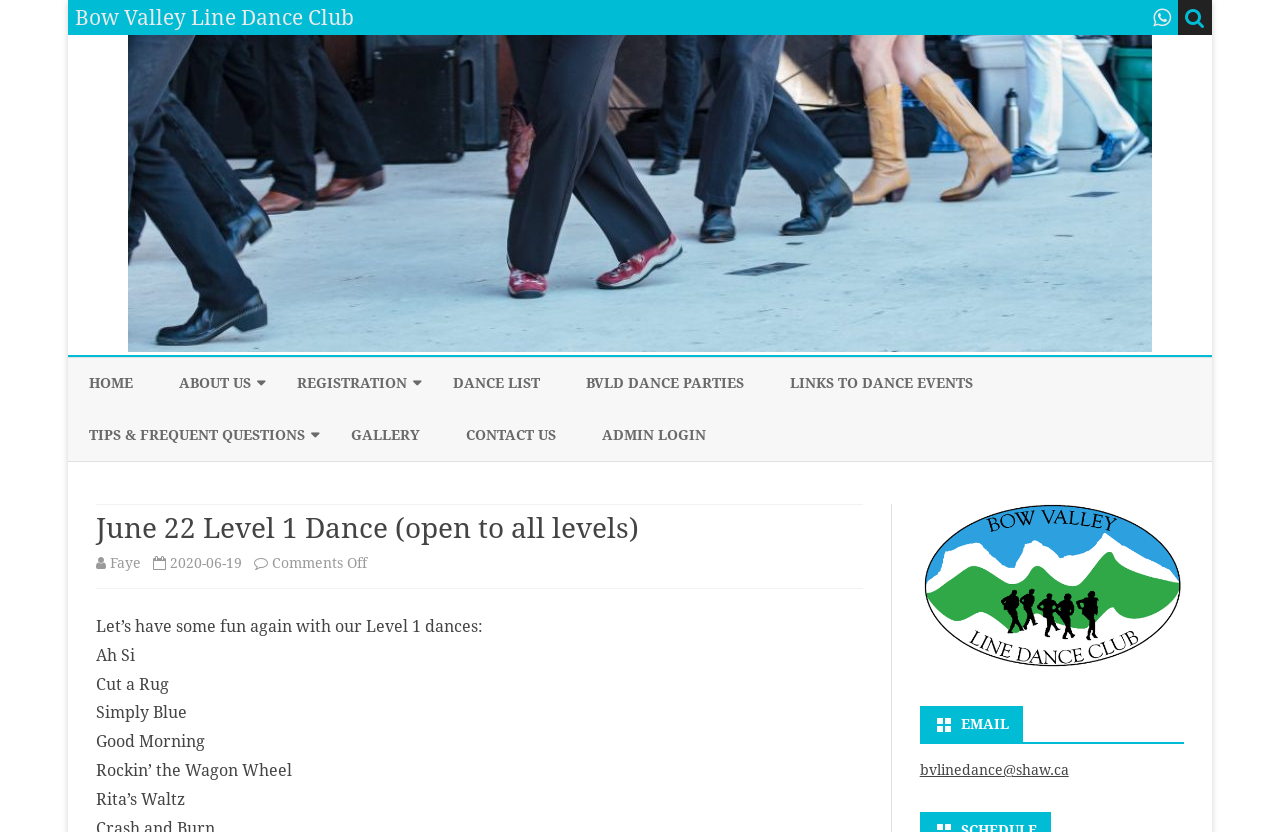Provide an in-depth description of the elements and layout of the webpage.

This webpage is about the Bow Valley Line Dance Club, specifically highlighting a Level 1 dance event on June 22, open to all levels. At the top left, there is a logo image of the club, accompanied by a link to the club's name. Below this, there is a "Skip to content" link. 

The main navigation menu is located at the top, with links to various sections, including "HOME", "ABOUT US", "REGISTRATION", "DANCE LIST", "BVLD DANCE PARTIES", "LINKS TO DANCE EVENTS", "TIPS & FREQUENT QUESTIONS", "GALLERY", "CONTACT US", and "ADMIN LOGIN". Some of these links have dropdown menus with additional options.

The main content area is divided into two sections. On the left, there is a heading announcing the June 22 Level 1 dance event, followed by a list of dance names, including "Ah Si", "Cut a Rug", "Simply Blue", "Good Morning", "Rockin’ the Wagon Wheel", and "Rita’s Waltz". 

On the right, there is a section with a heading featuring an envelope icon, indicating an email address, which is "bvlinedance@shaw.ca". There is also a link to an unknown destination at the bottom right corner of the page.